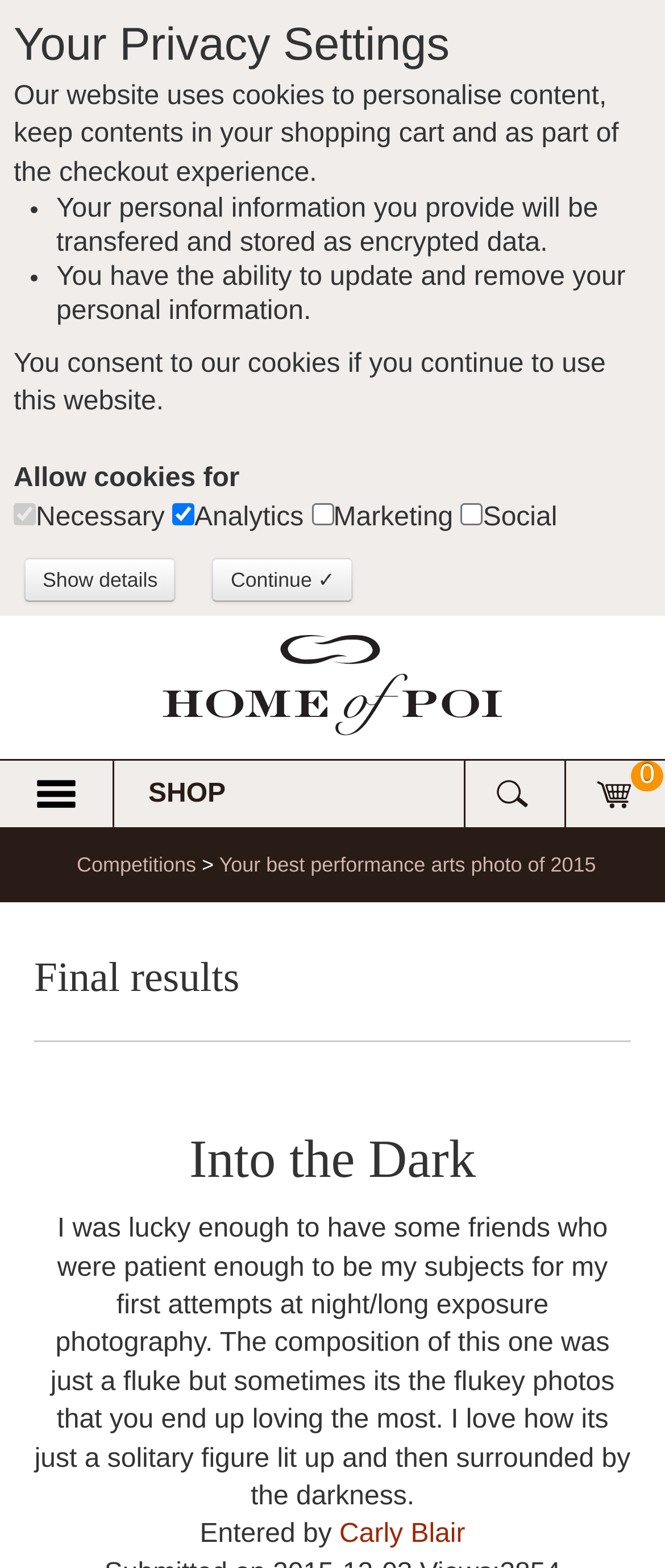Can you find the bounding box coordinates for the element to click on to achieve the instruction: "Click the 'Home of Poi' link"?

[0.244, 0.403, 0.756, 0.471]